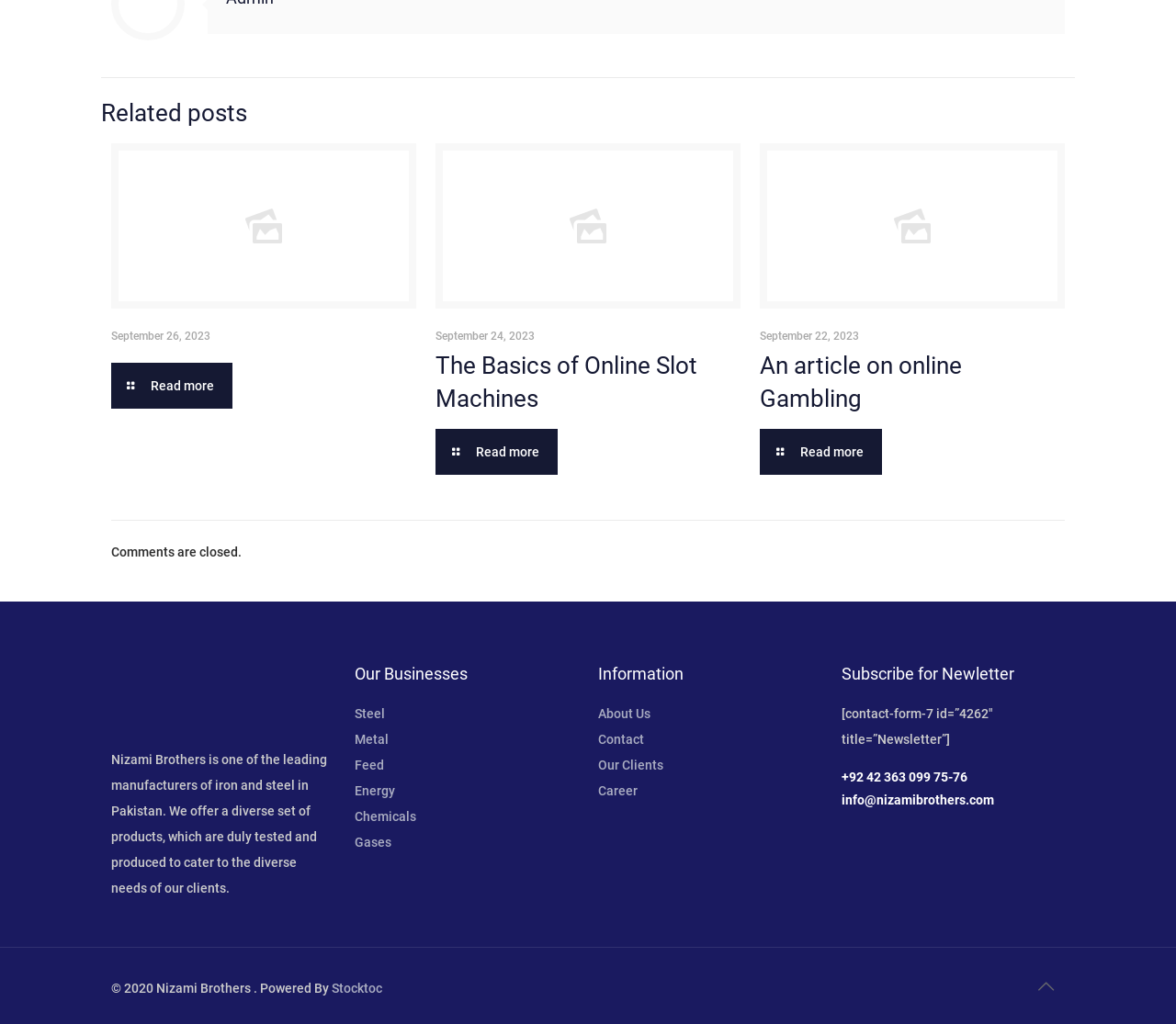How can one contact the company?
Using the image as a reference, answer the question with a short word or phrase.

Phone number and email